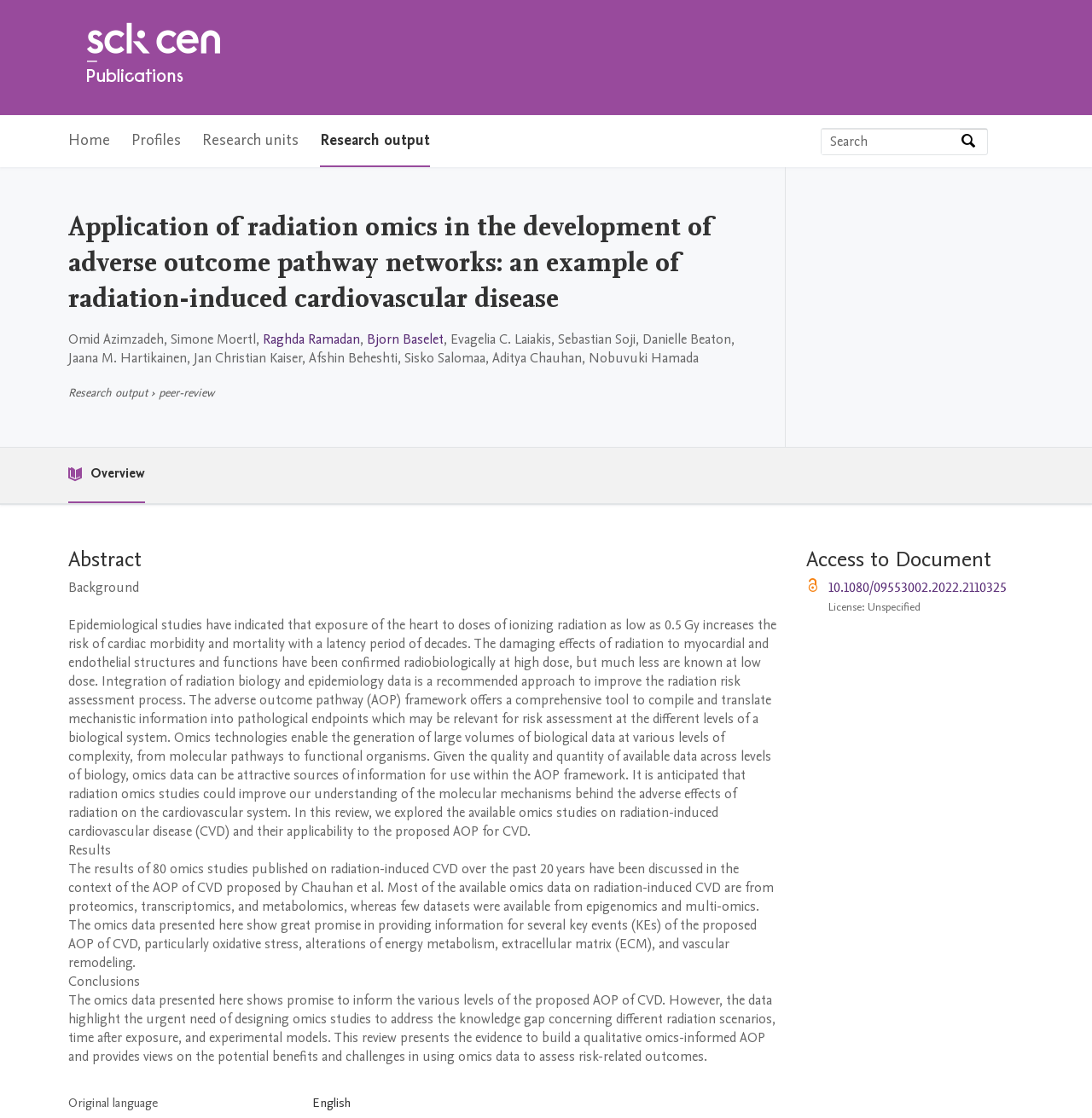Find the bounding box coordinates for the area that must be clicked to perform this action: "View the publication metrics".

[0.719, 0.149, 0.93, 0.4]